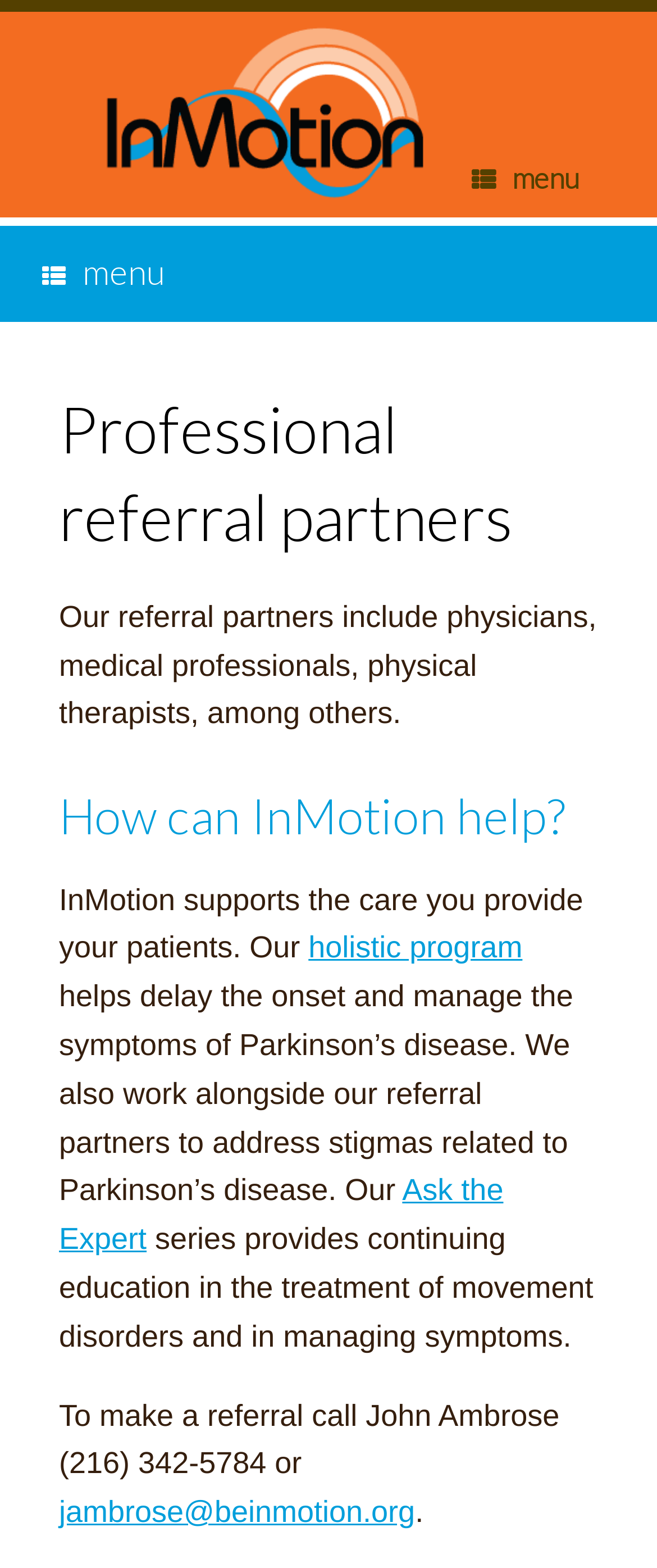Extract the bounding box coordinates of the UI element described by: "Adenylyl Cyclases". The coordinates should include four float numbers ranging from 0 to 1, e.g., [left, top, right, bottom].

None